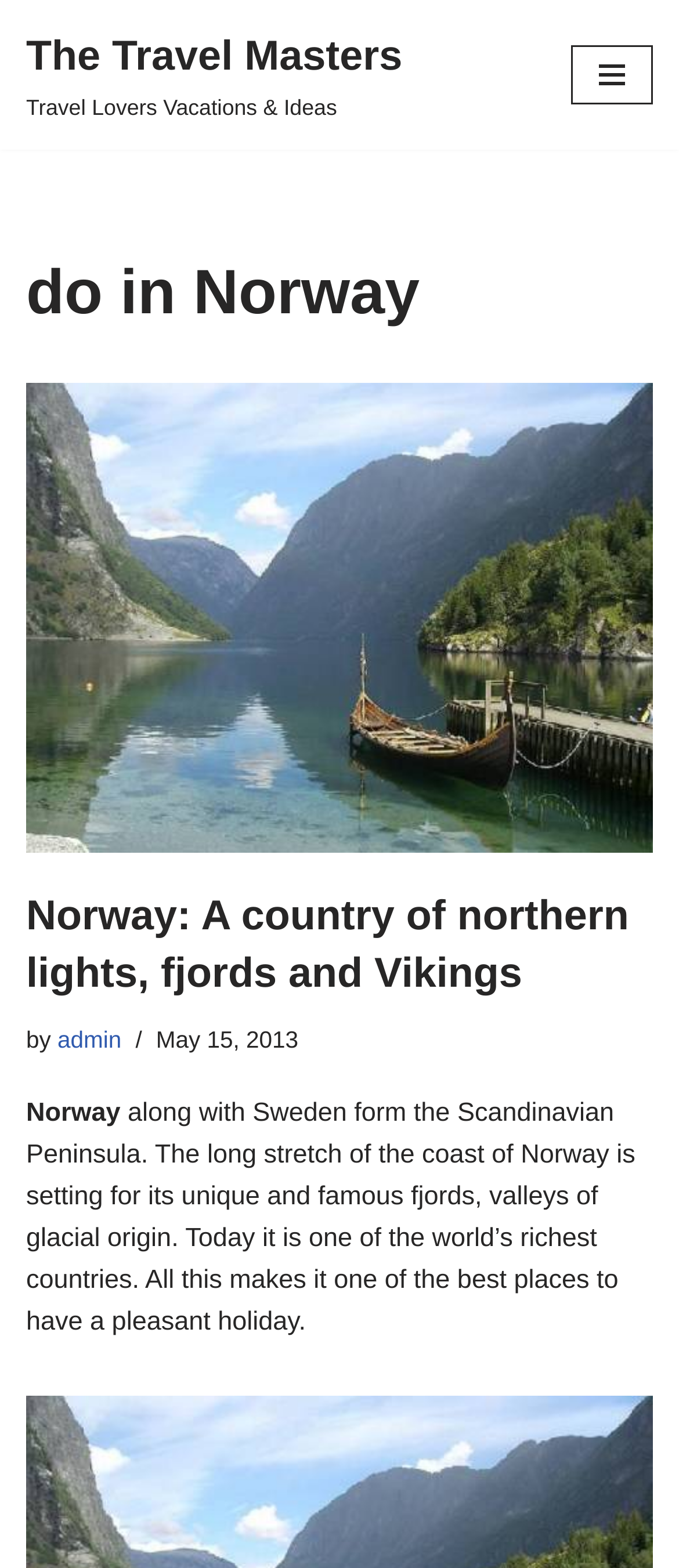Your task is to find and give the main heading text of the webpage.

do in Norway